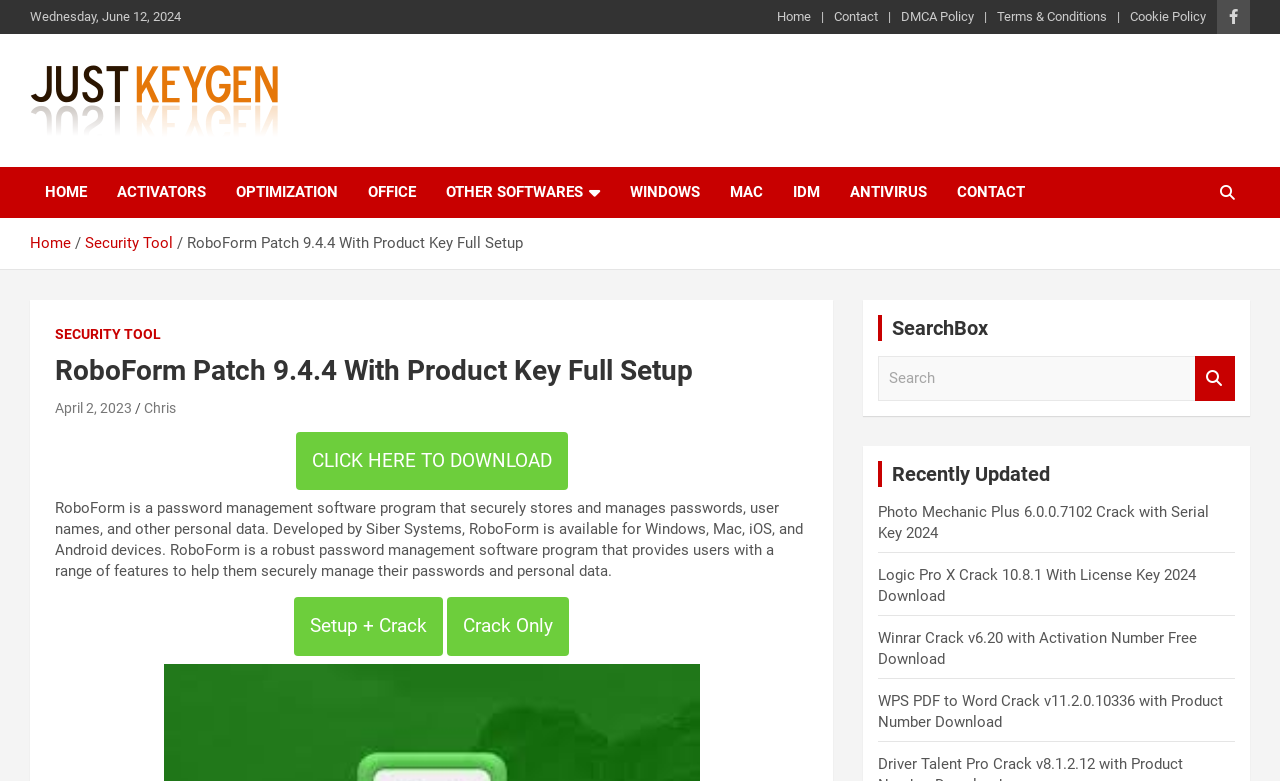Locate the bounding box coordinates of the region to be clicked to comply with the following instruction: "Click here to download". The coordinates must be four float numbers between 0 and 1, in the form [left, top, right, bottom].

[0.231, 0.58, 0.443, 0.603]